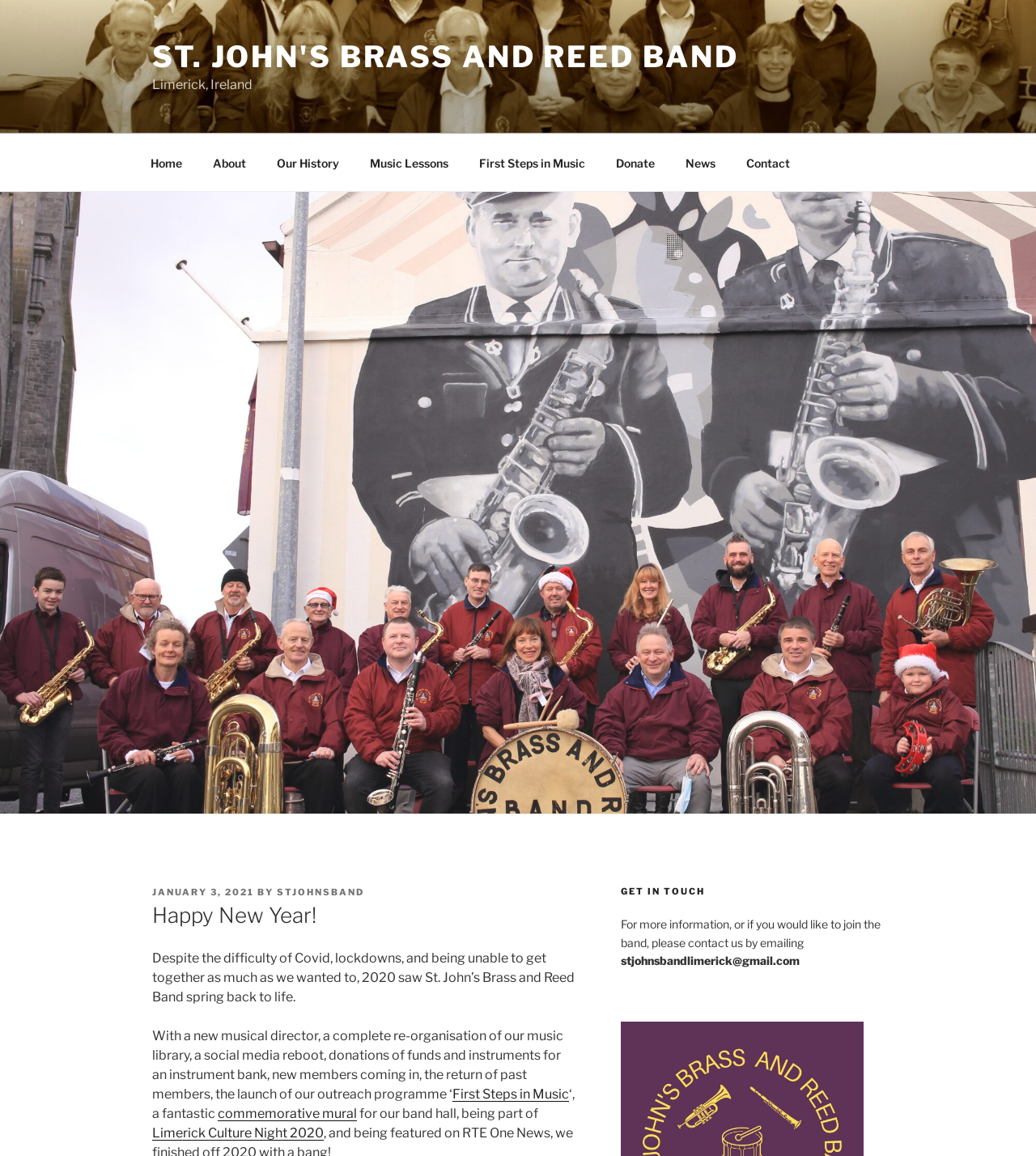Answer the question below with a single word or a brief phrase: 
Where is the band located?

Limerick, Ireland